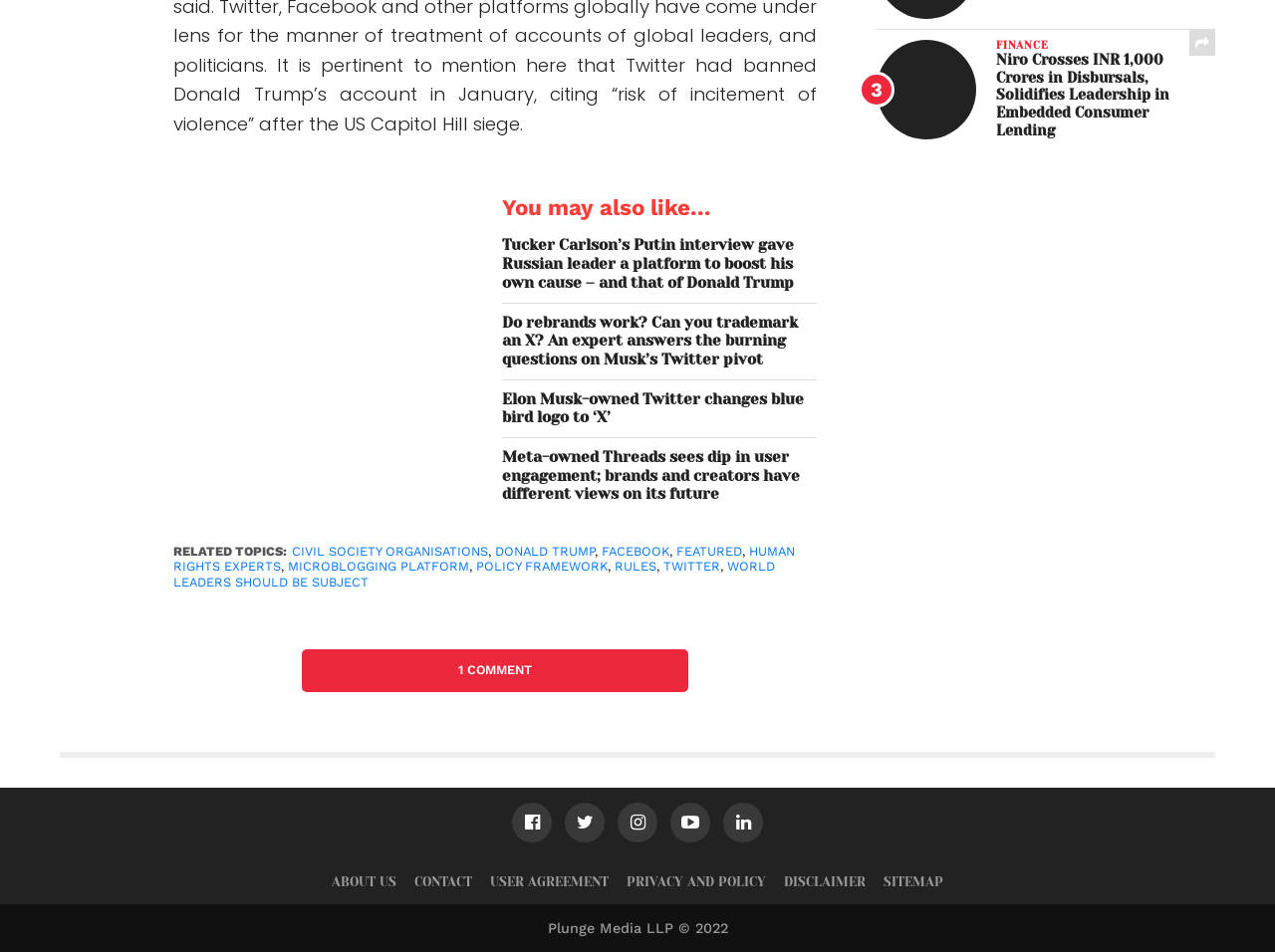Bounding box coordinates are to be given in the format (top-left x, top-left y, bottom-right x, bottom-right y). All values must be floating point numbers between 0 and 1. Provide the bounding box coordinate for the UI element described as: human rights experts

[0.136, 0.571, 0.623, 0.603]